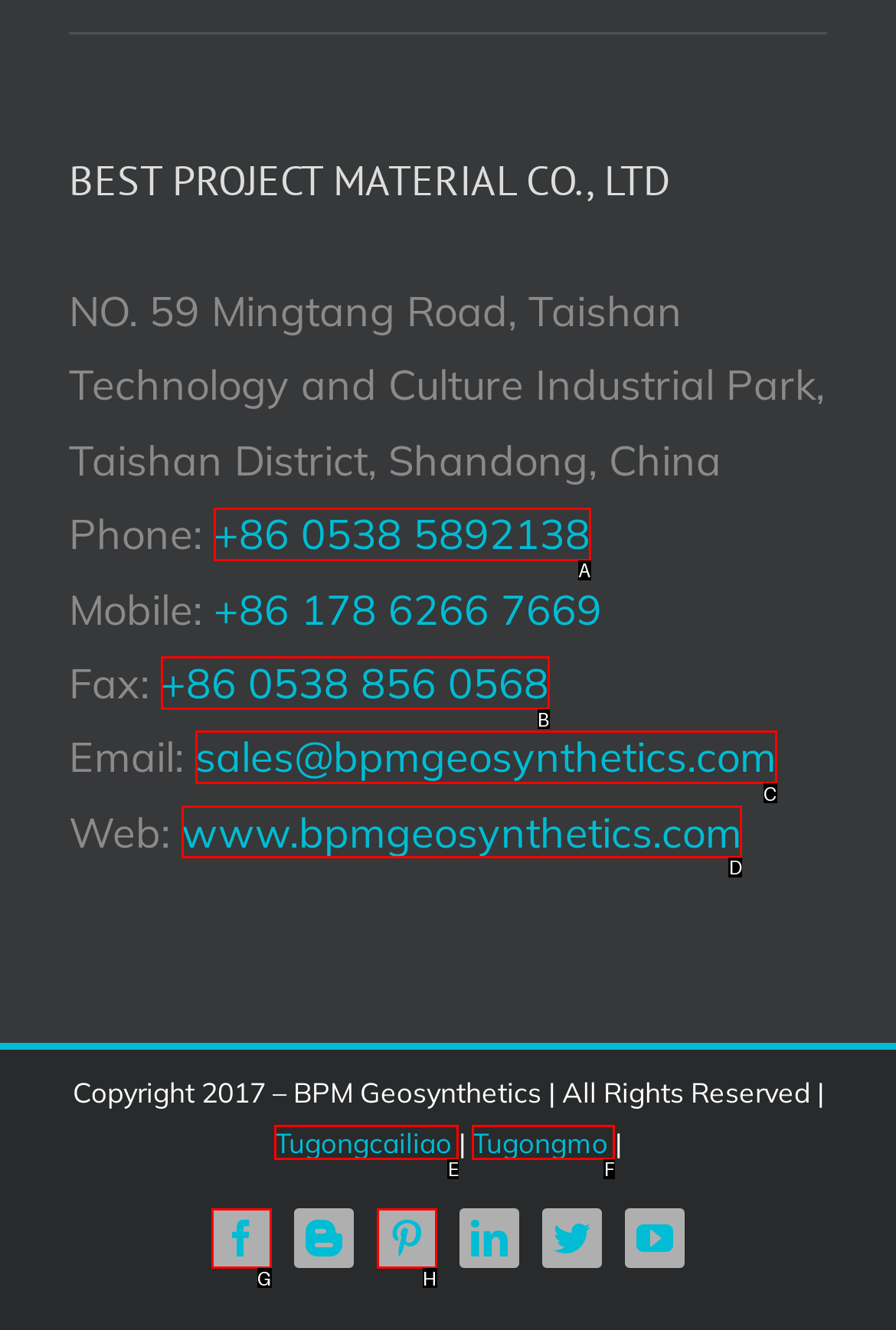Which option should I select to accomplish the task: Visit the company website? Respond with the corresponding letter from the given choices.

D